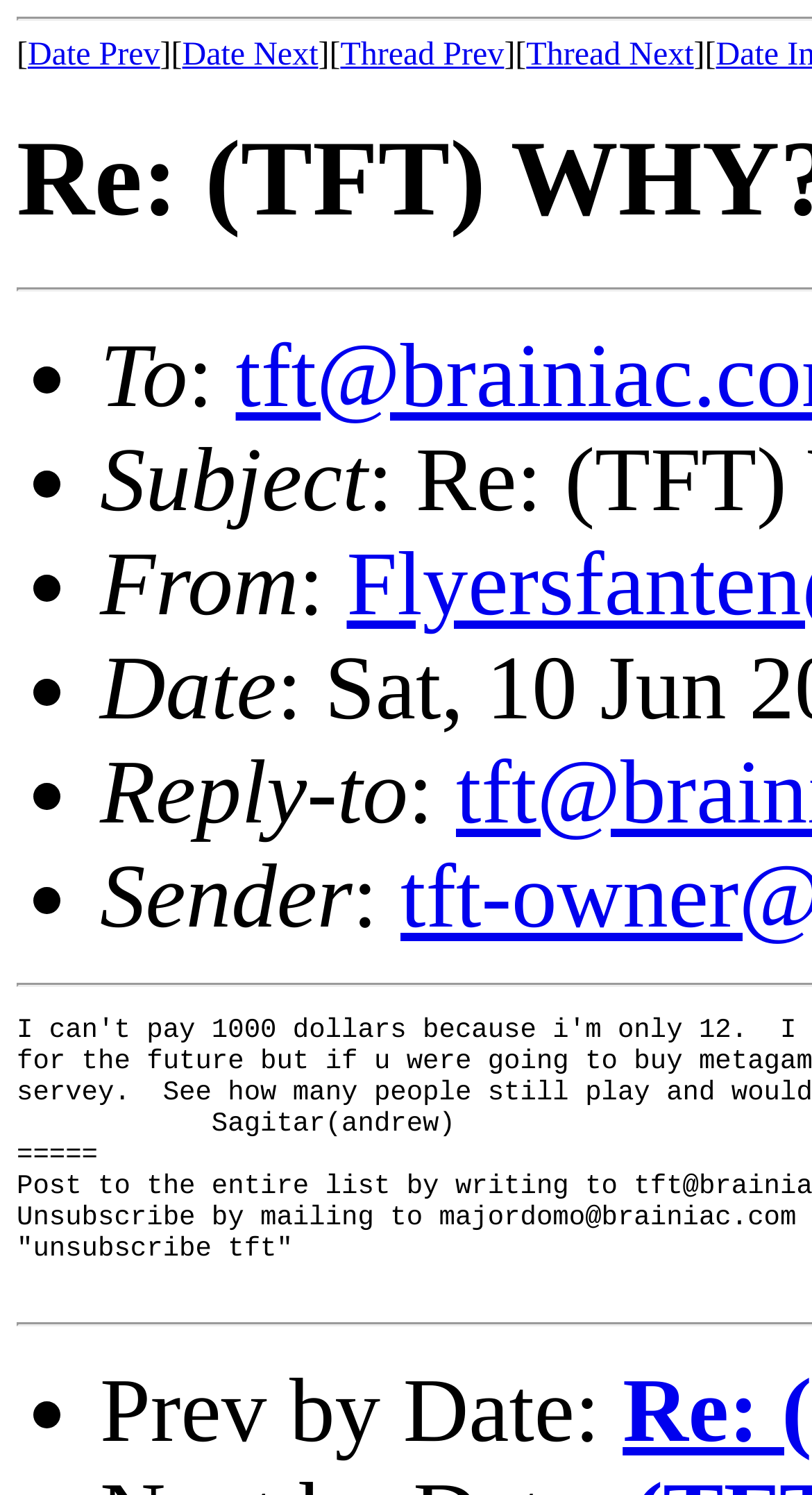Construct a thorough caption encompassing all aspects of the webpage.

This webpage appears to be a forum or discussion thread page. At the top, there are five links: "Date Prev", "Date Next", "Thread Prev", and "Thread Next", which are likely used for navigation. These links are positioned horizontally, with "Date Prev" on the left and "Thread Next" on the right.

Below the navigation links, there is a list of metadata about the thread, including "To", "Subject", "From", "Date", "Reply-to", and "Sender". Each item in the list is preceded by a bullet point (•) and is positioned vertically, with "To" at the top and "Sender" at the bottom.

The "Sender" item is followed by a colon (:) and is positioned on the same line. The list of metadata takes up the majority of the page's vertical space.

At the very bottom of the page, there is another list item with a bullet point, followed by the text "Prev by Date:". This item is likely related to thread navigation as well.